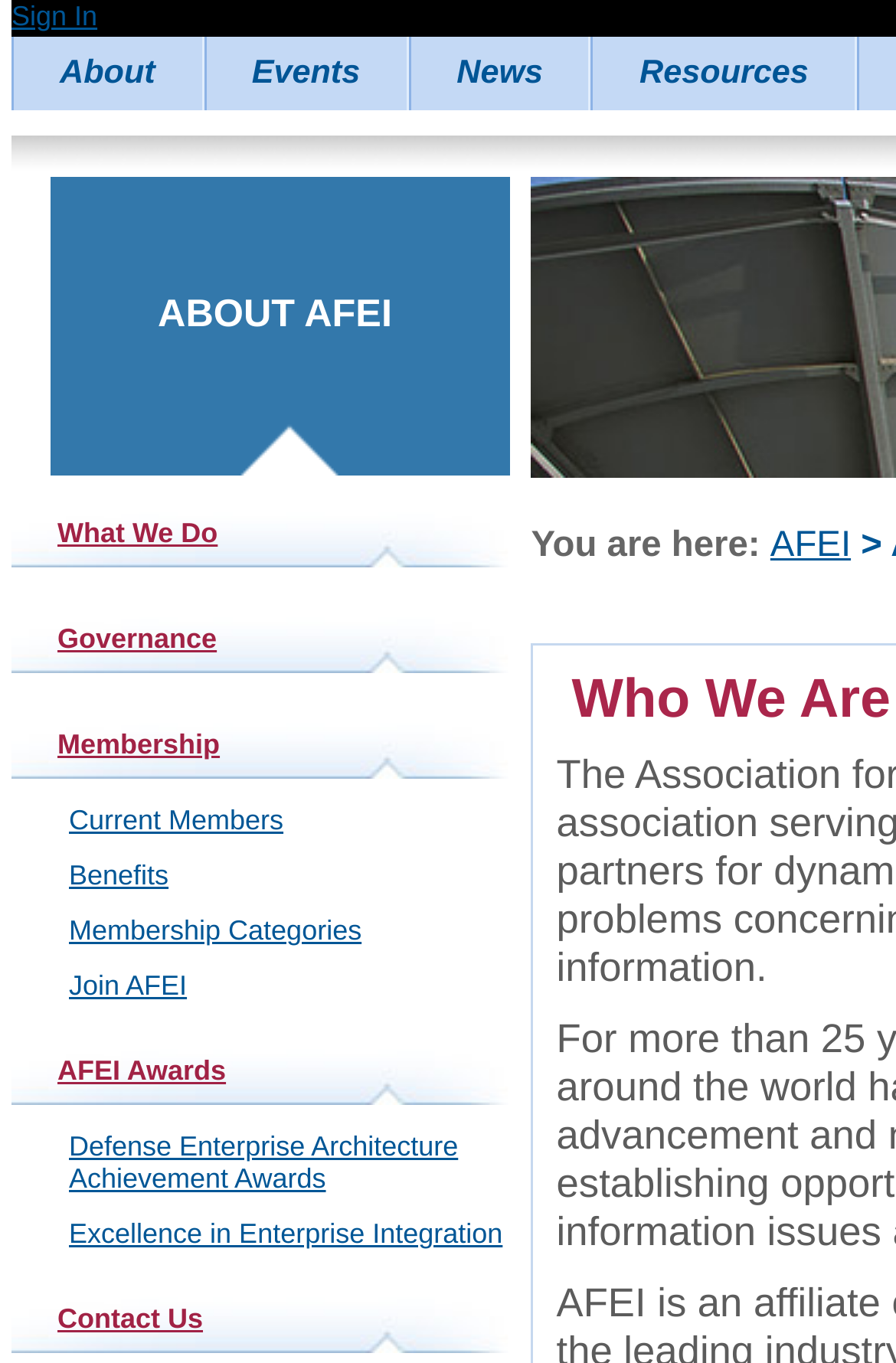Please find the bounding box for the UI component described as follows: "Excellence in Enterprise Integration".

[0.077, 0.893, 0.58, 0.917]